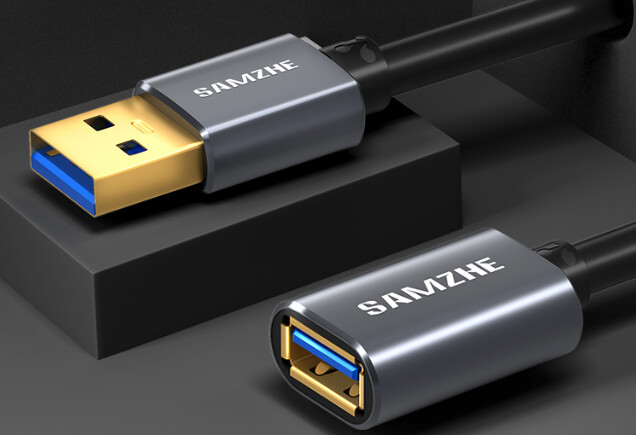What is the primary purpose of the cable's design?
Give a detailed and exhaustive answer to the question.

The caption emphasizes that the cable's practical design is intended for users who may need to extend USB connections over longer distances without compromising on speed or reliability.